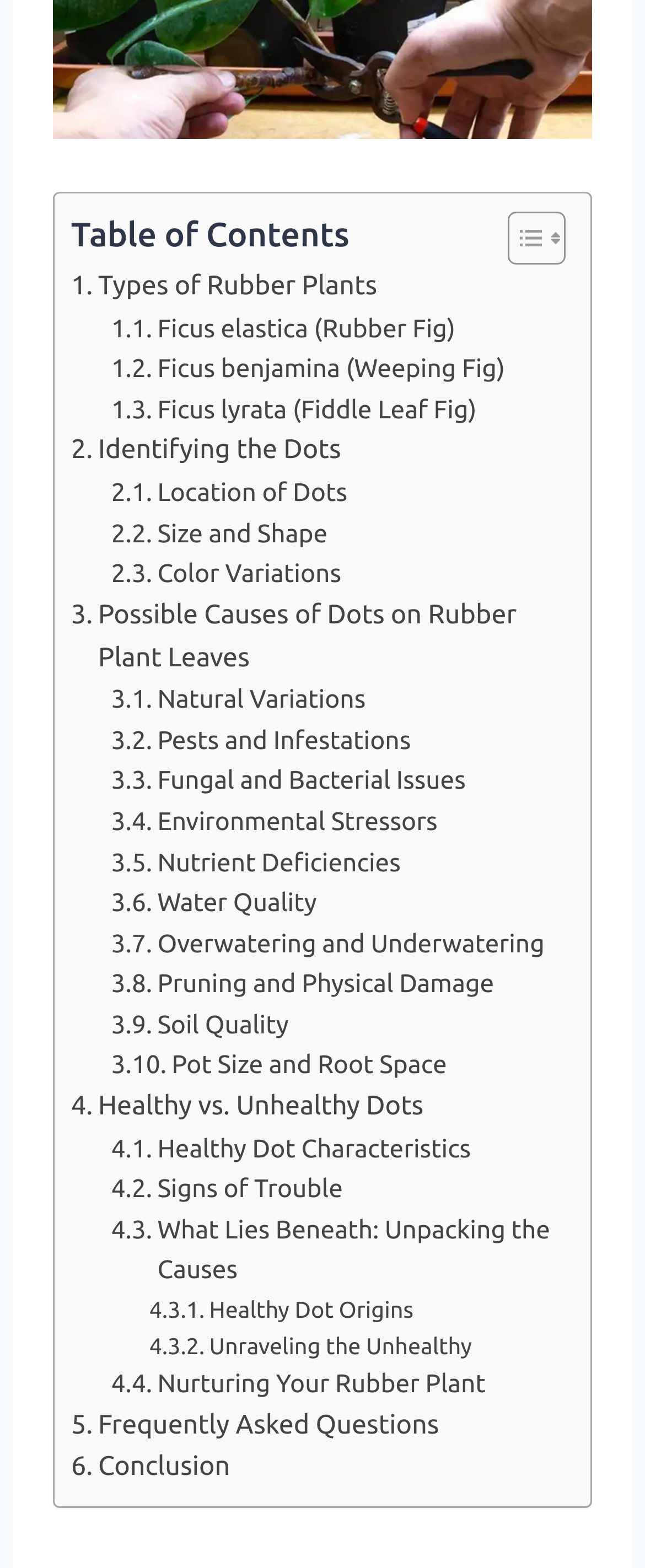Please provide a brief answer to the following inquiry using a single word or phrase:
Is there a section on frequently asked questions?

Yes